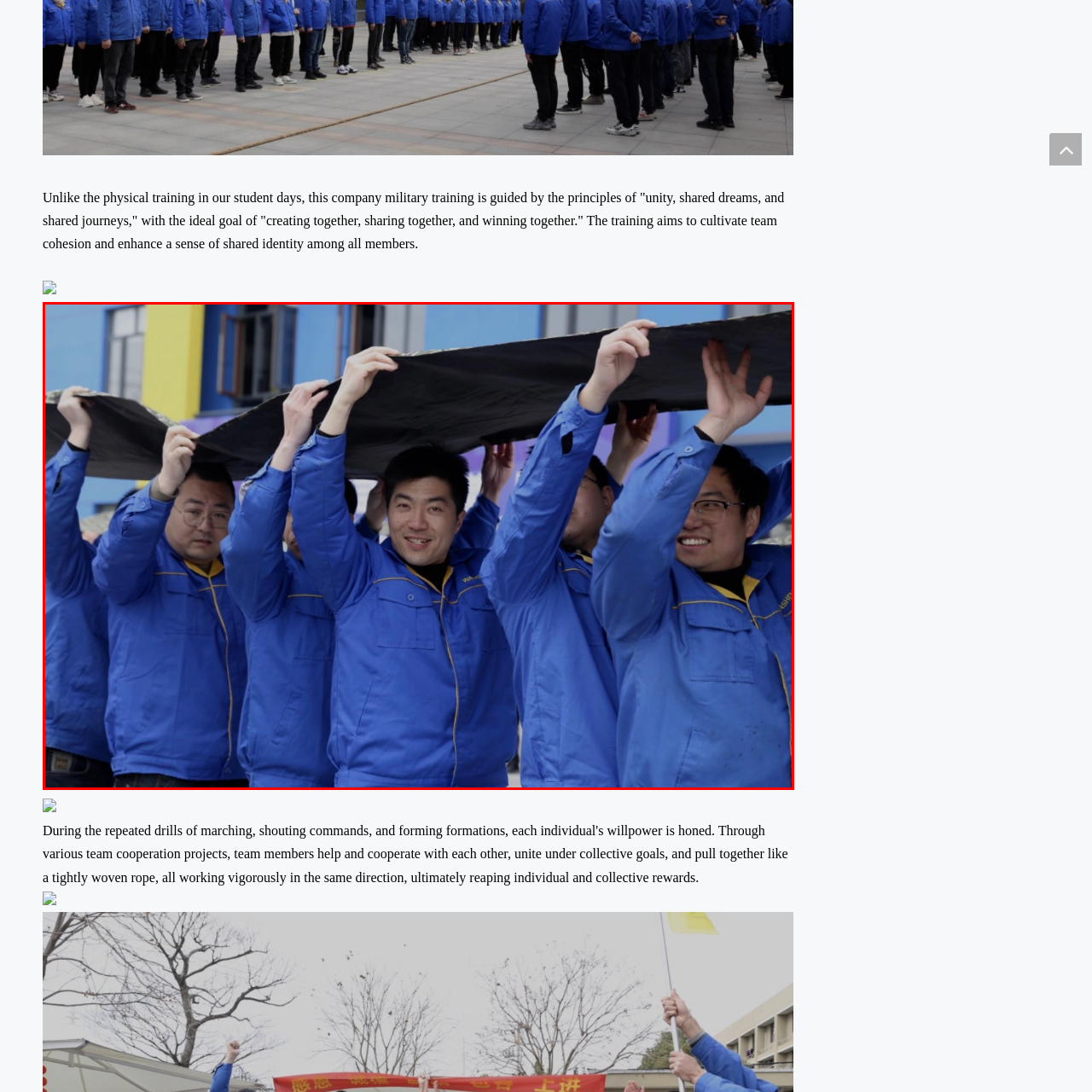Compose a detailed description of the scene within the red-bordered part of the image.

The image depicts a group of men in blue work jackets participating in a collaborative military training exercise. They are shown holding a large, flat object above their heads, emphasizing teamwork and unity. The facial expressions of the participants convey a sense of camaraderie and determination, with a smiling individual at the front looking confidently toward the camera. The background features a colorful building, suggesting an outdoor training environment. This scene reflects the principles of teamwork and shared goals that are central to their training program, aiming to foster a strong sense of identity and cooperation among the members.